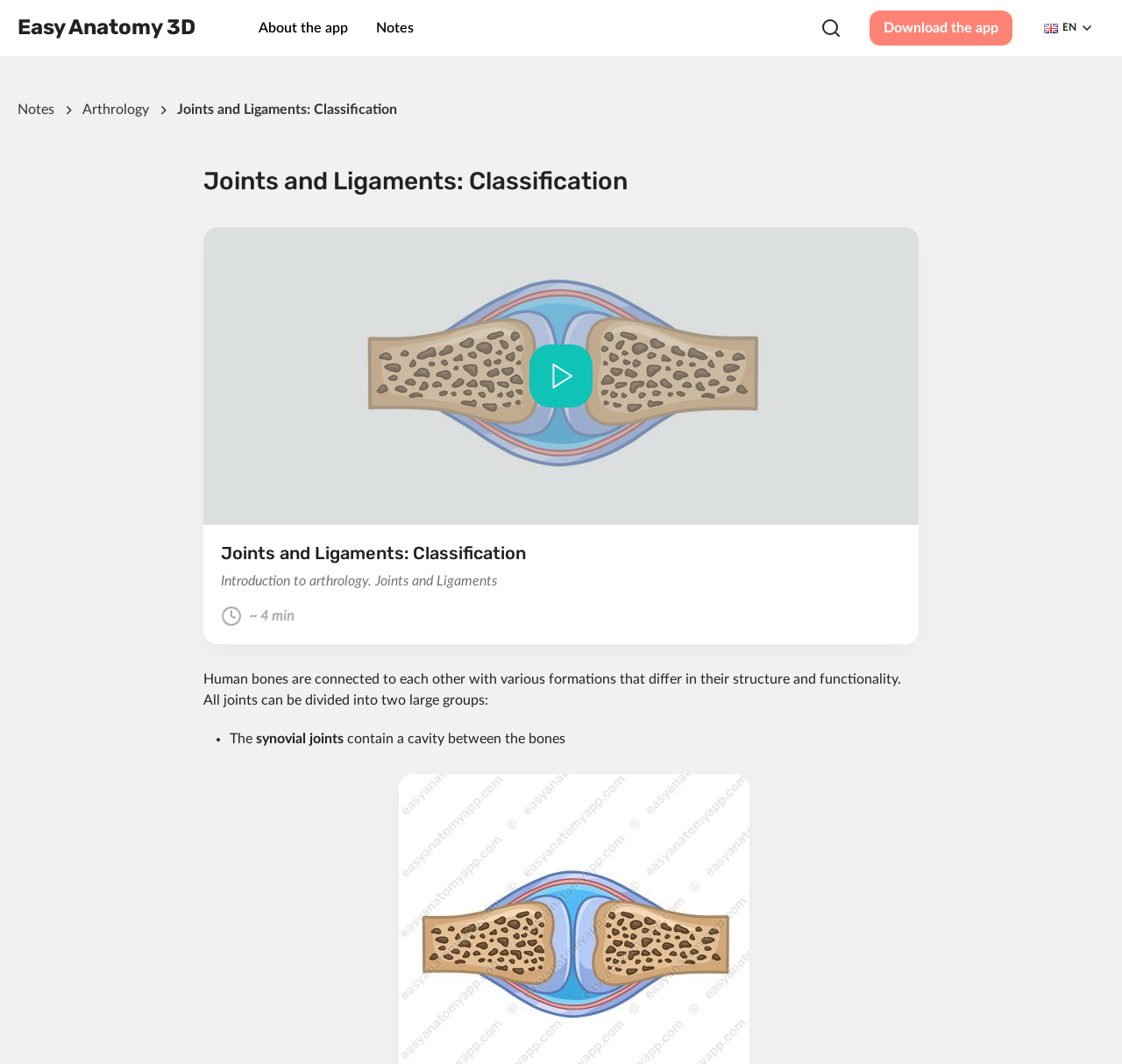Find the bounding box of the web element that fits this description: "About".

None